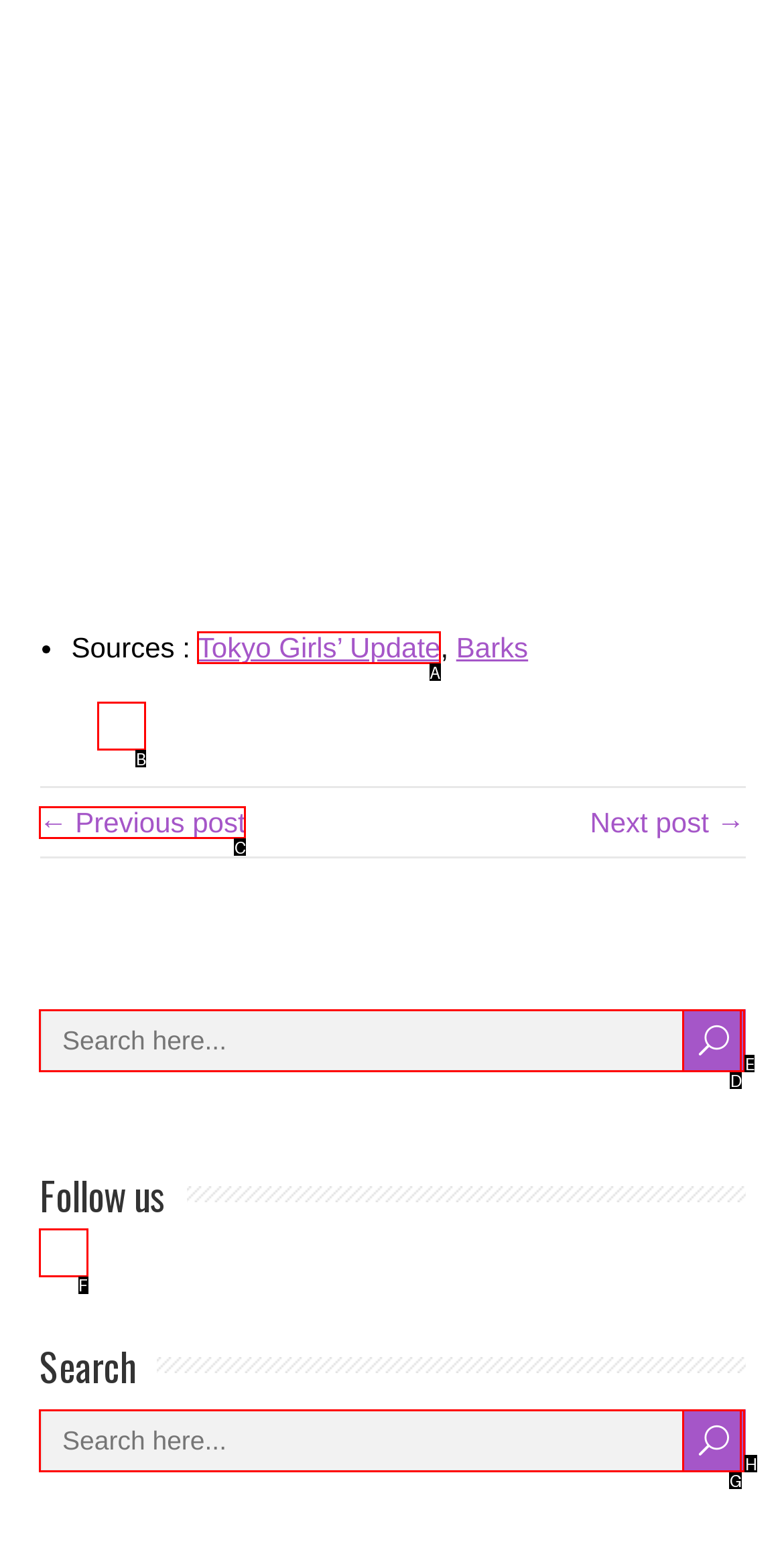Tell me the letter of the UI element I should click to accomplish the task: Follow us on Facebook based on the choices provided in the screenshot.

F